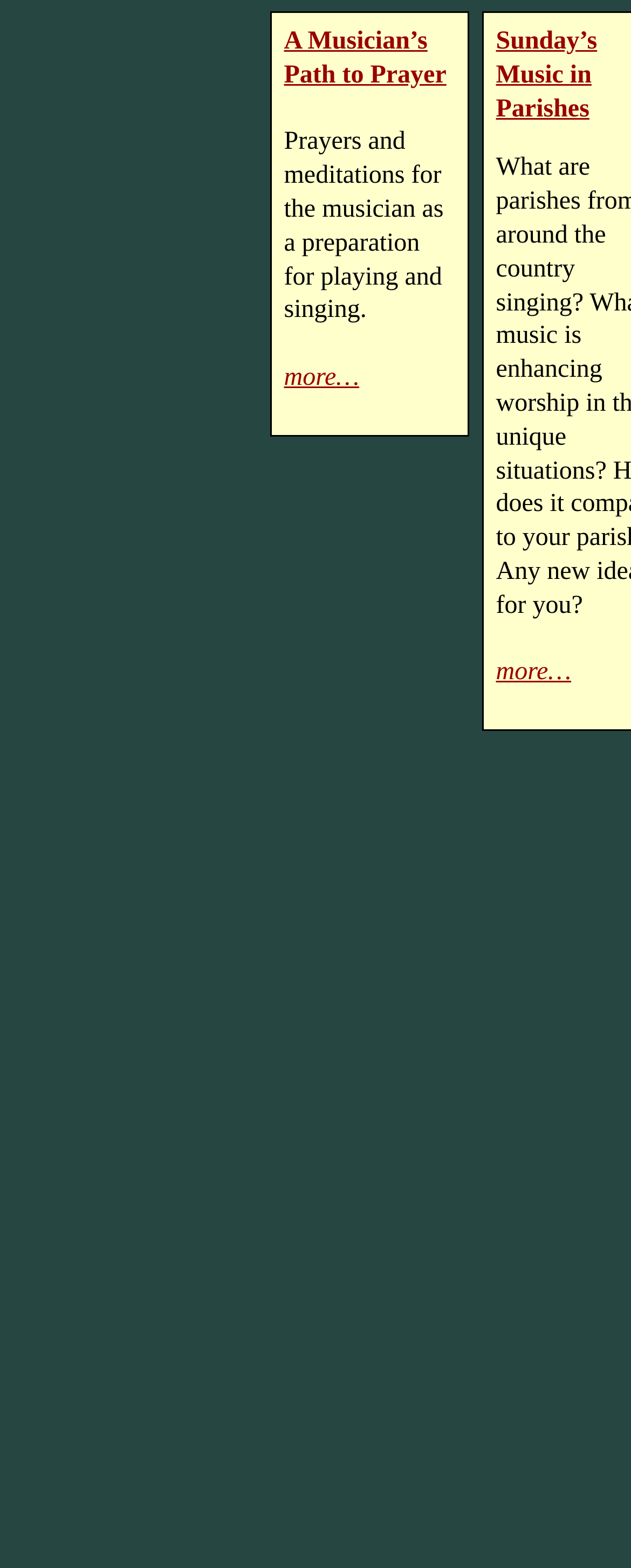Given the description A Musician’s Path to Prayer, predict the bounding box coordinates of the UI element. Ensure the coordinates are in the format (top-left x, top-left y, bottom-right x, bottom-right y) and all values are between 0 and 1.

[0.45, 0.018, 0.707, 0.057]